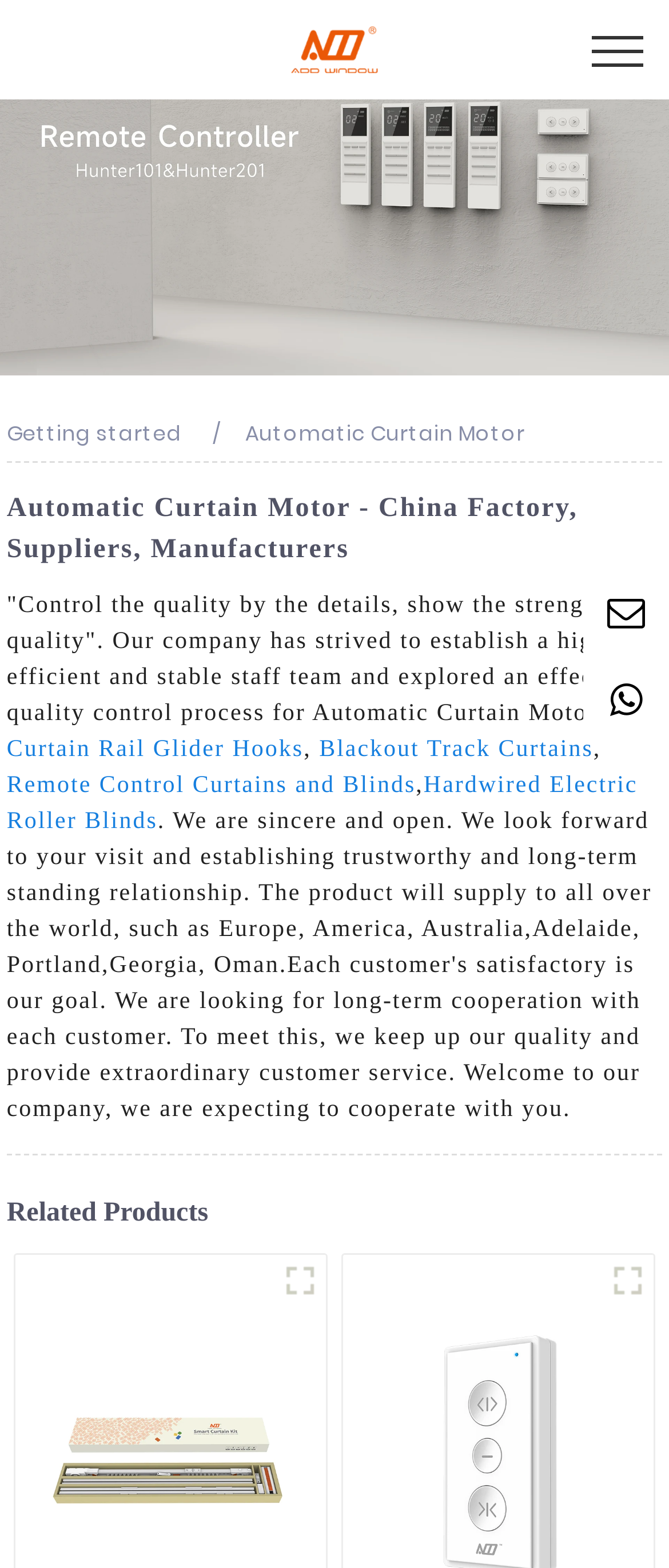Reply to the question with a single word or phrase:
What is the company's quality control philosophy?

Control quality by details